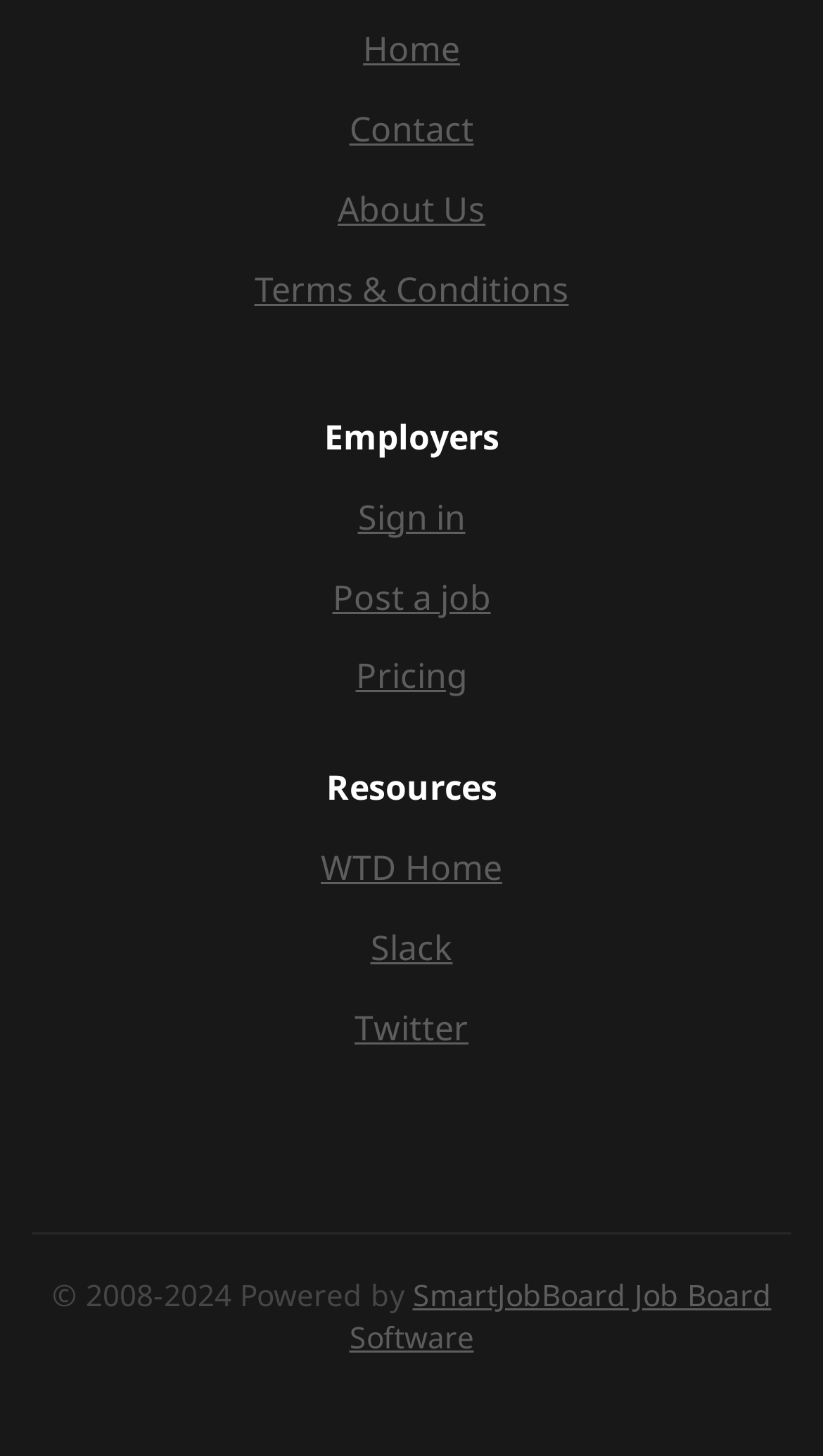Identify the bounding box coordinates of the section to be clicked to complete the task described by the following instruction: "Go to home page". The coordinates should be four float numbers between 0 and 1, formatted as [left, top, right, bottom].

[0.441, 0.018, 0.559, 0.05]